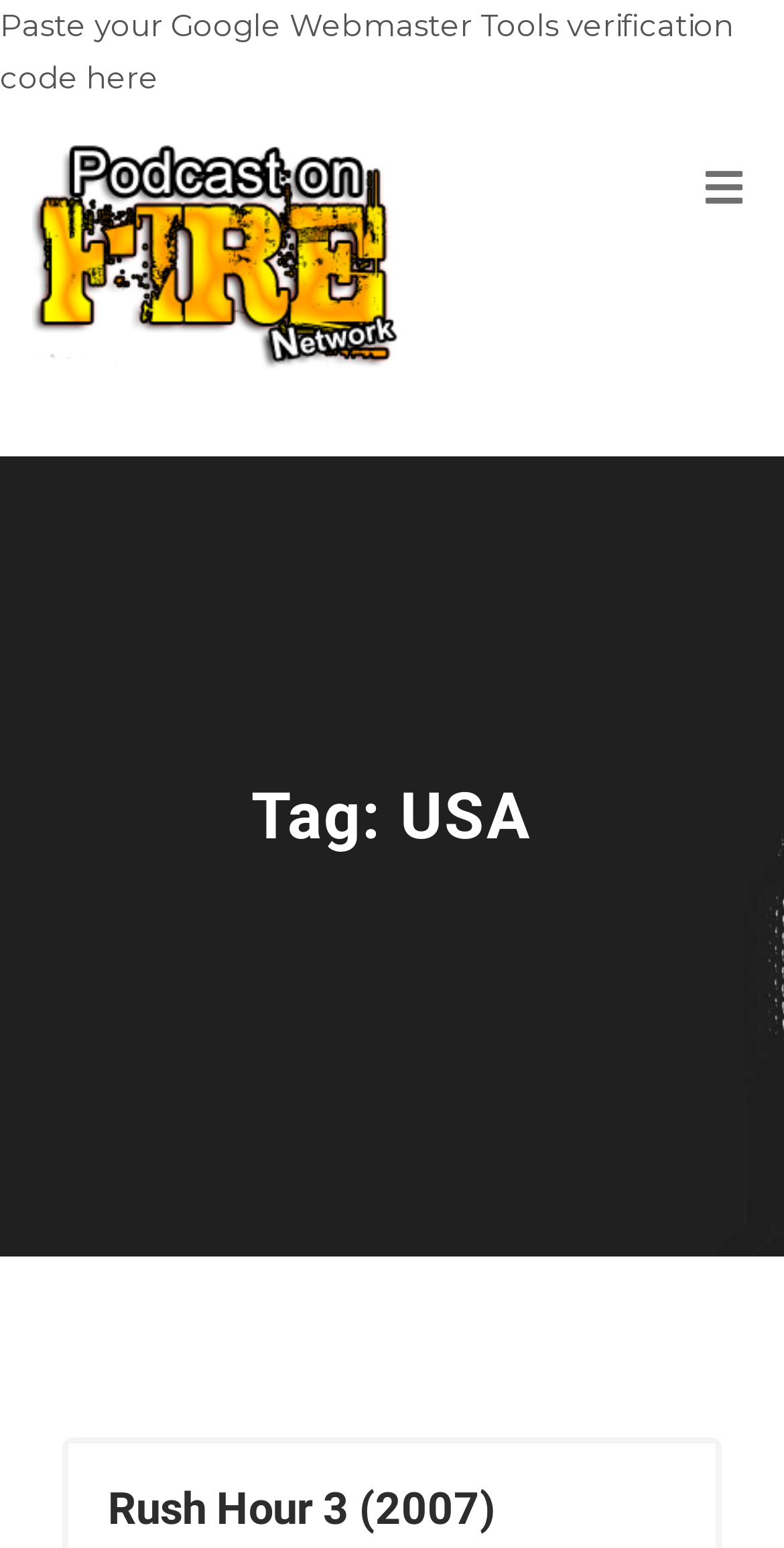Determine the bounding box coordinates for the HTML element described here: "Rush Hour 3 (2007)".

[0.137, 0.959, 0.632, 0.991]